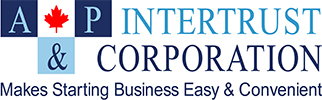Please give a short response to the question using one word or a phrase:
What is the company's mission according to the tagline?

Simplify business incorporation